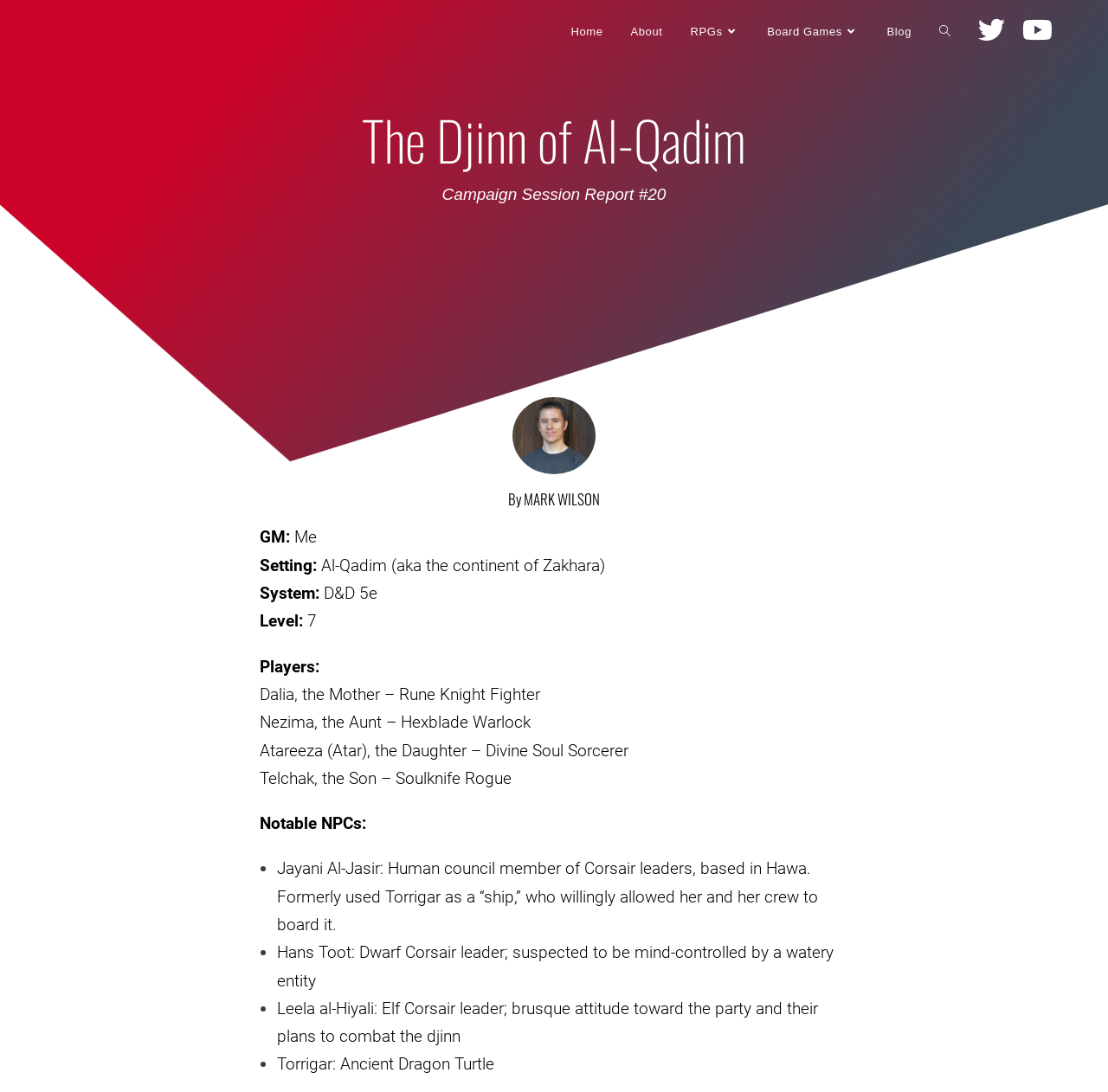Find the bounding box coordinates of the element to click in order to complete this instruction: "Open the 'Youtube' social link". The bounding box coordinates must be four float numbers between 0 and 1, denoted as [left, top, right, bottom].

[0.916, 0.015, 0.956, 0.04]